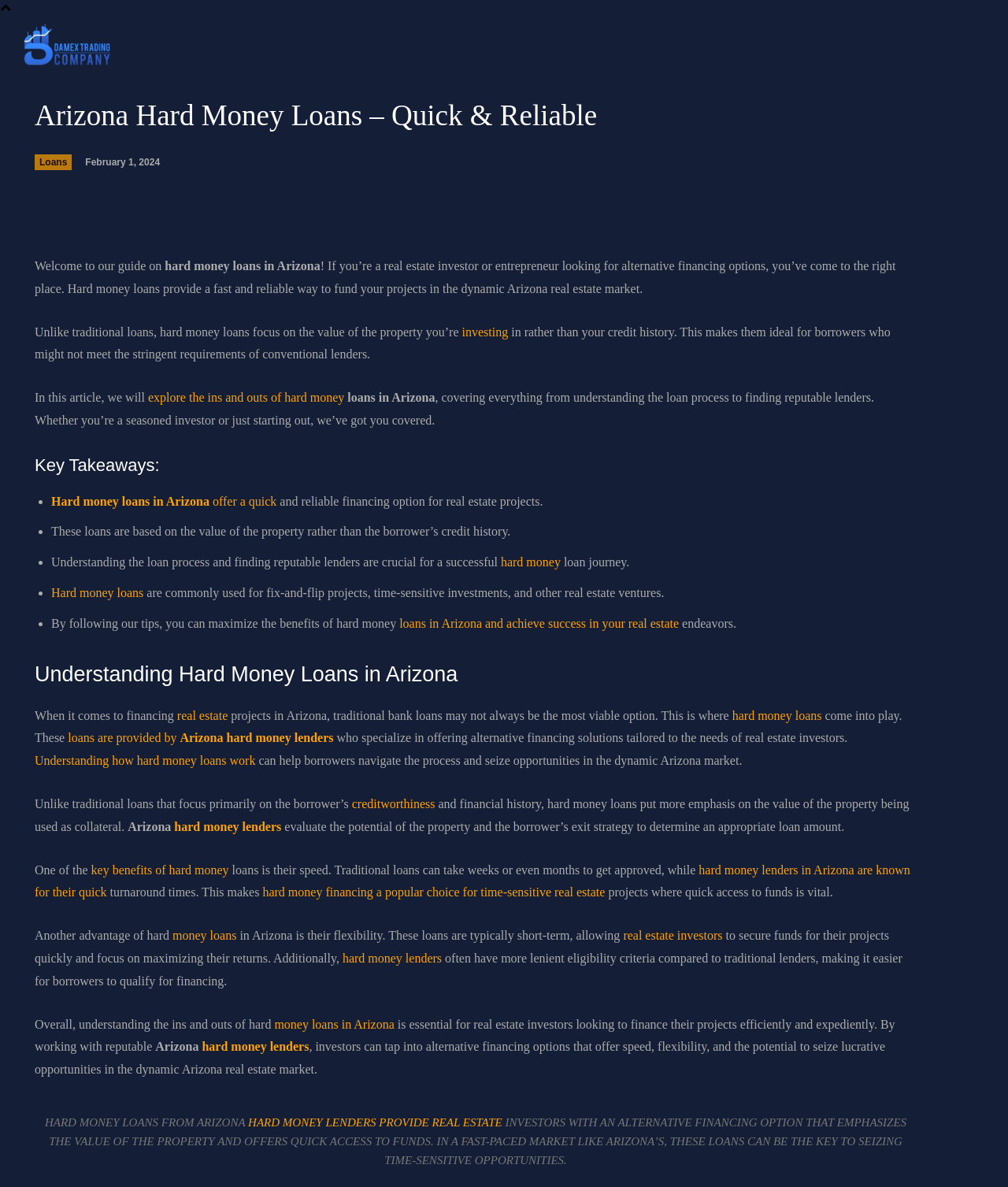Construct a comprehensive description capturing every detail on the webpage.

This webpage is about Arizona hard money loans, providing an alternative financing option for real estate investors and entrepreneurs. At the top, there is a logo and a navigation menu with links to "About Us", "Our Loans", "Our detailed Services", "Investments", "General Trading Company", and "Contact Us". Below the navigation menu, there is a heading "Arizona Hard Money Loans – Quick & Reliable" followed by a brief introduction to hard money loans in Arizona.

On the left side, there are social media links to Facebook, Twitter, Pinterest, WhatsApp, and another platform. Next to the social media links, there is a section with a heading "Welcome to our guide on hard money loans in Arizona" that explains the purpose of the webpage. The text introduces hard money loans as a fast and reliable way to fund real estate projects in Arizona, highlighting their focus on the value of the property rather than the borrower's credit history.

The main content of the webpage is divided into sections, each discussing a specific aspect of hard money loans in Arizona. The first section, "Key Takeaways:", summarizes the benefits of hard money loans, including their quick and reliable financing, focus on property value, and suitability for fix-and-flip projects and time-sensitive investments.

The following sections, "Understanding Hard Money Loans in Arizona" and "How Hard Money Loans Work", provide more detailed information on the loan process, the role of Arizona hard money lenders, and the benefits of hard money loans, such as their speed and flexibility. The text also explains how hard money lenders evaluate the potential of the property and the borrower's exit strategy to determine an appropriate loan amount.

Throughout the webpage, there are links to related topics, such as "investing", "hard money", "real estate", and "creditworthiness", which provide additional information on these subjects. Overall, the webpage aims to educate readers on the ins and outs of hard money loans in Arizona, making it a valuable resource for real estate investors and entrepreneurs.